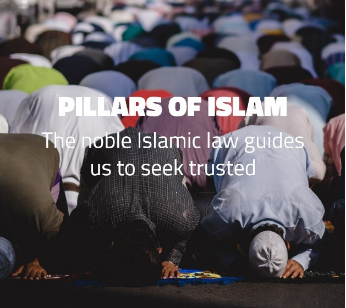Please look at the image and answer the question with a detailed explanation: What is the background of the image?

The background of the image showcases various heads bowed in reverence during prayer, reflecting unity and devotion among worshippers, highlighting the importance of faith and communal worship within Islamic tradition.